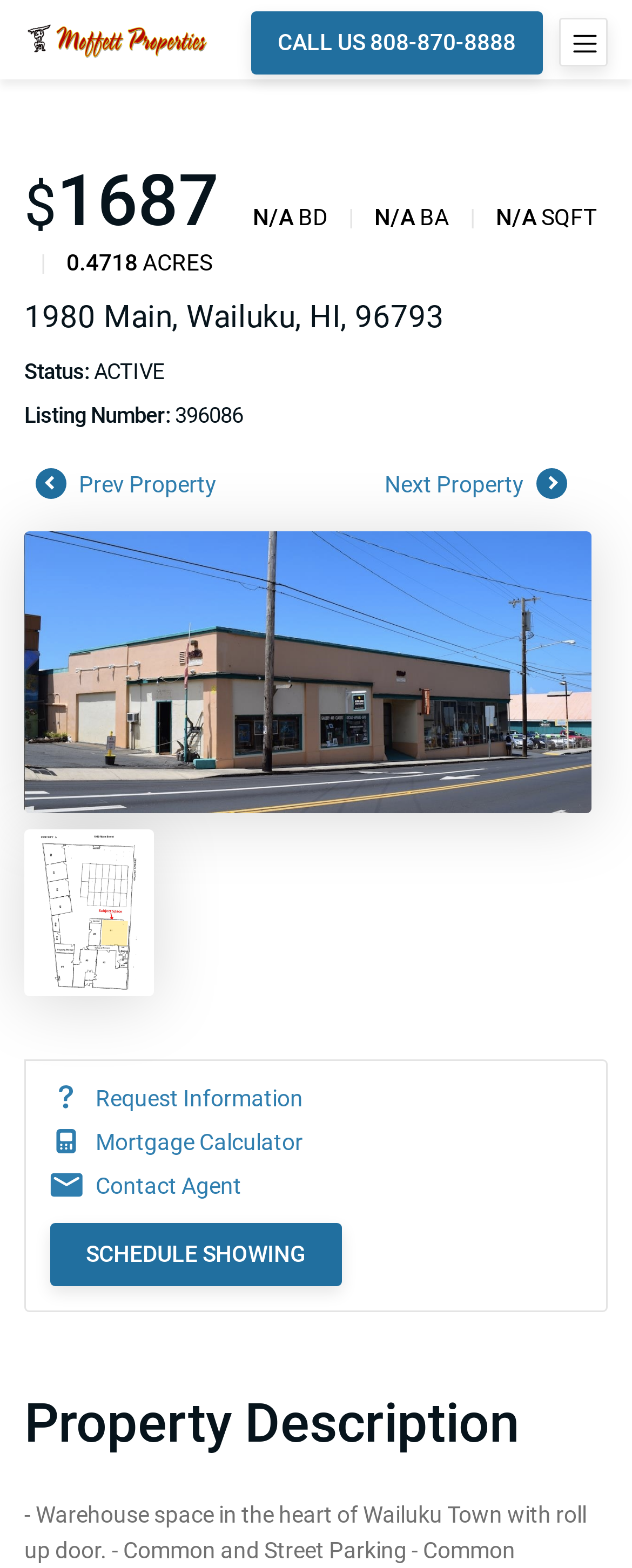Provide a one-word or short-phrase response to the question:
What can be done with the 'Request Information' button?

Request property information